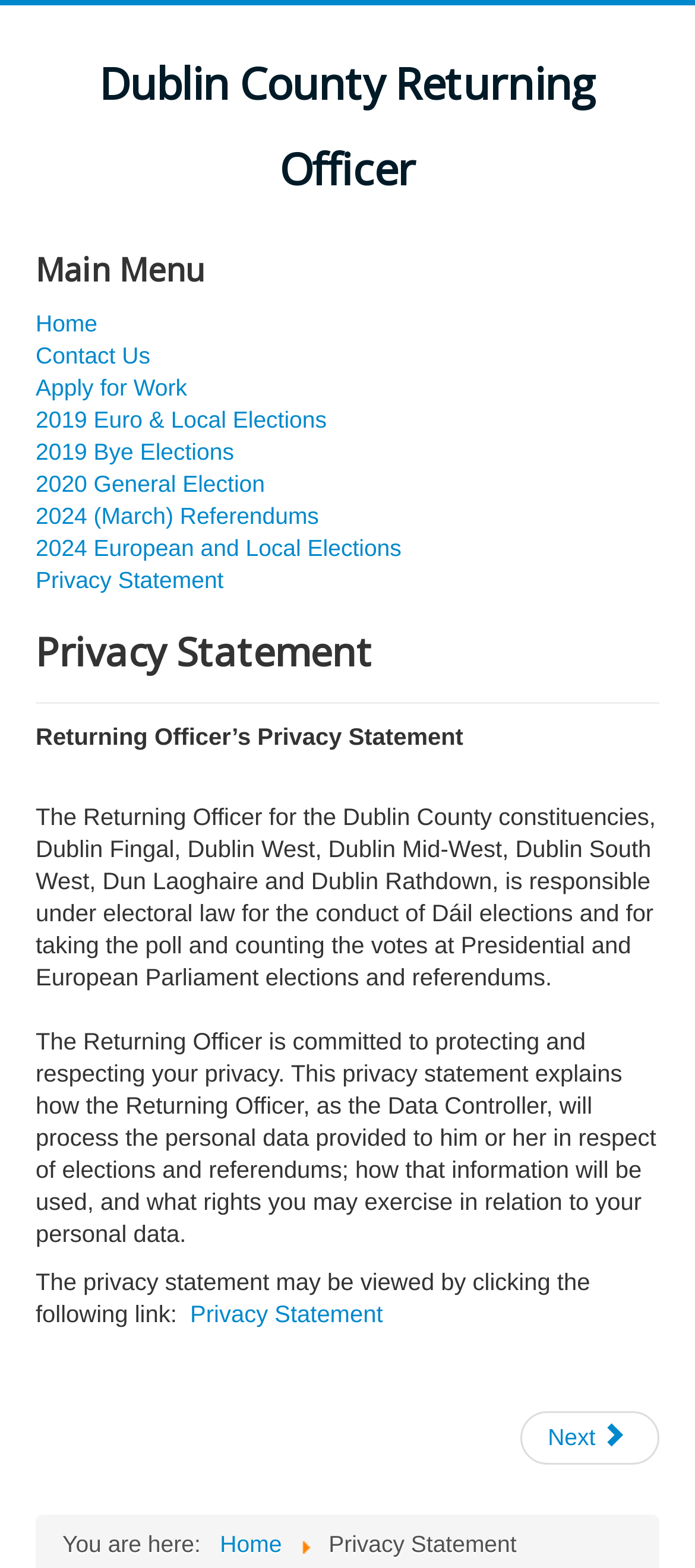What is the relationship between the Returning Officer and personal data?
Provide a detailed answer to the question using information from the image.

The Returning Officer is the Data Controller, which means they are responsible for processing personal data provided in respect of elections and referendums.